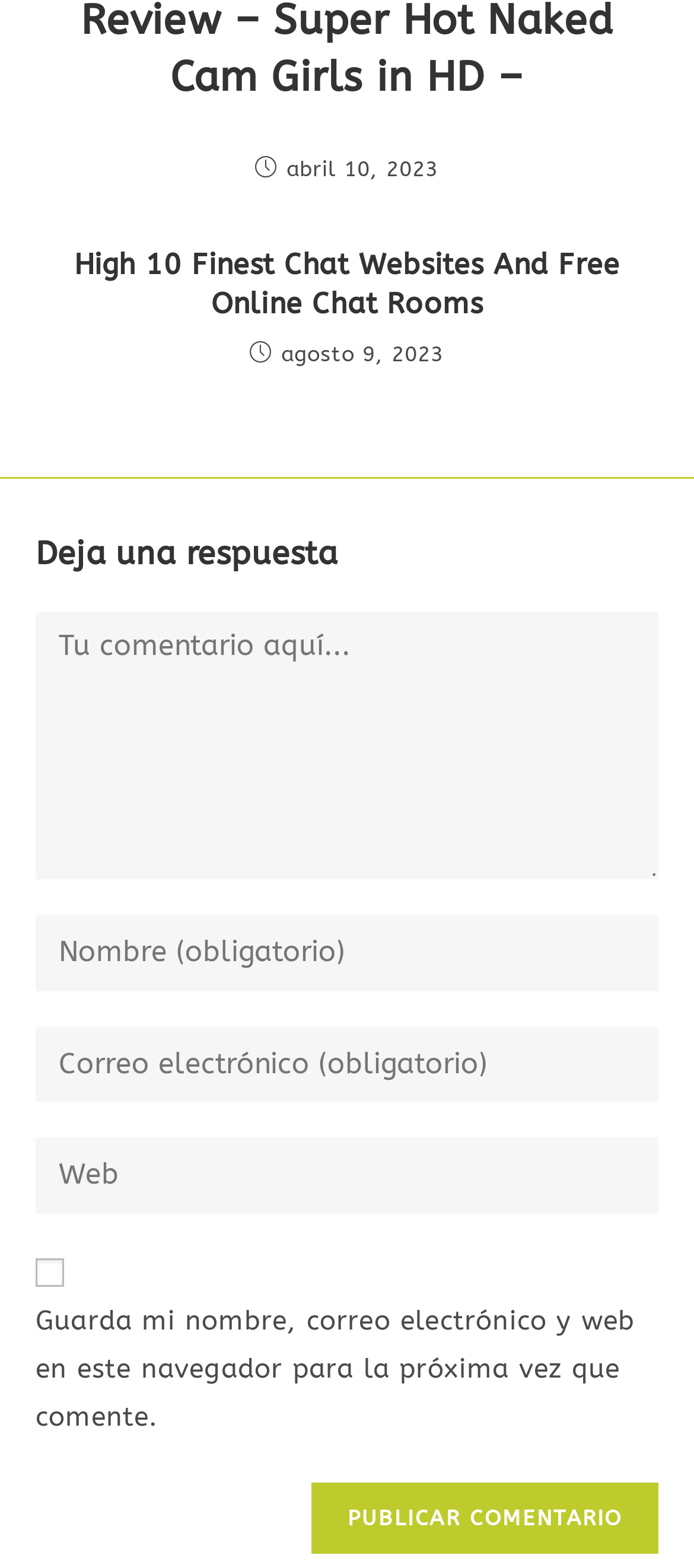What is the purpose of the textboxes?
Provide a well-explained and detailed answer to the question.

The textboxes are labeled as 'Comentario', 'Introduce tu nombre o nombre de usuario para comentar', 'Introduce tu dirección de correo electrónico para comentar', and 'Introduce la URL de tu web (opcional)'. These labels suggest that the textboxes are used to enter information related to commenting on the article.